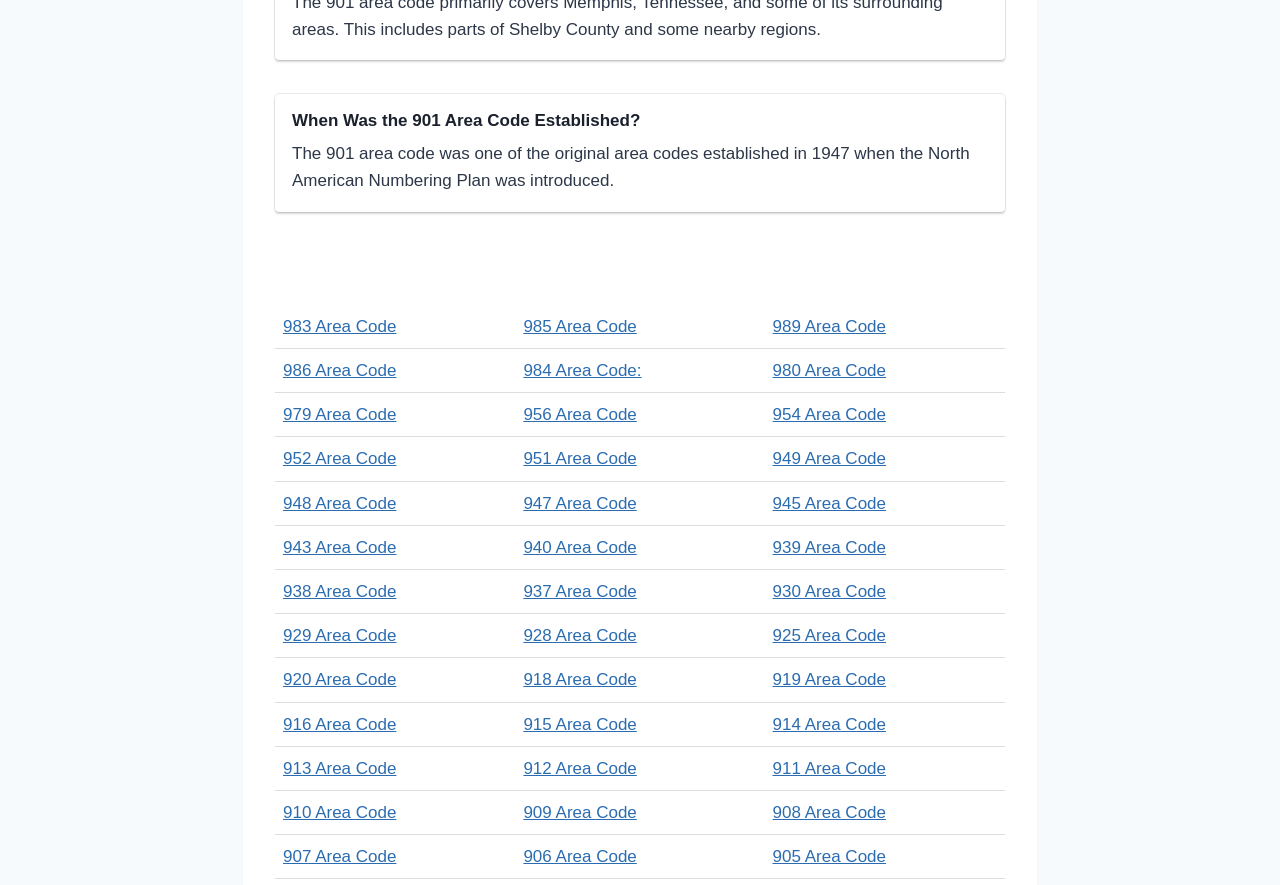Utilize the details in the image to thoroughly answer the following question: What is the area code listed in the top-left corner of the grid?

By examining the grid structure of the webpage, we can see that the top-left corner cell contains a link to the '983 Area Code'.